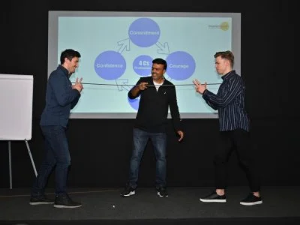Elaborate on the image with a comprehensive description.

In this engaging image, three individuals interact dynamically in front of a presentation screen. The setting appears to be a workshop or training session focused on team collaboration and personal development. The central figure, positioned confidently in black, appears to be leading the interaction, while the two participants on either side, one in a blue jacket and the other in a striped shirt, seemingly engage in a playful or competitive gesture, suggesting a lively discussion or exercise.

The backdrop features a graphic with four key concepts, possibly indicating the themes of the session: Confidence, Commitment, Concept, and possibly another that is obscured. These elements signify a focus on important aspects of teamwork and personal growth. This scene captures the essence of collaboration and positive energy, making it an excellent visual representation for topics such as team building and overcoming personal limitations.